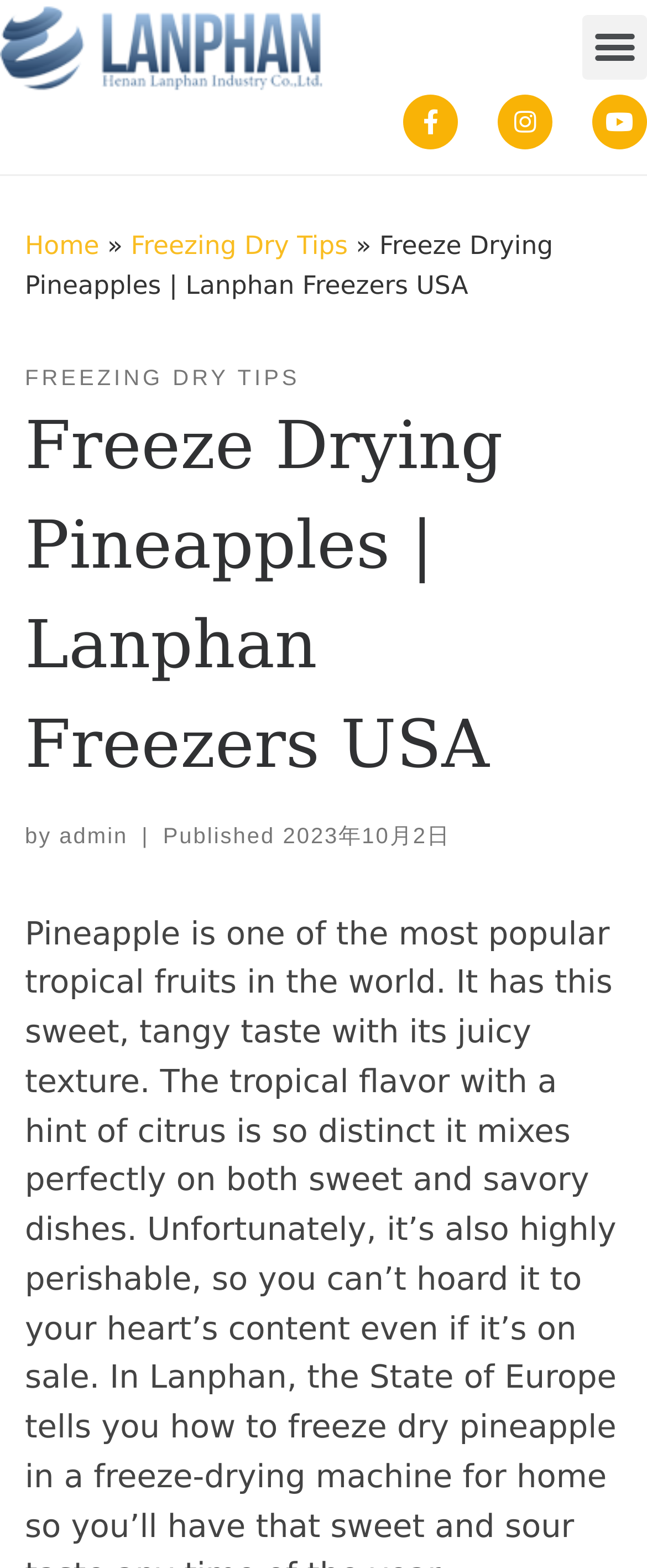Pinpoint the bounding box coordinates of the clickable area needed to execute the instruction: "Check the publication date". The coordinates should be specified as four float numbers between 0 and 1, i.e., [left, top, right, bottom].

[0.437, 0.525, 0.696, 0.541]